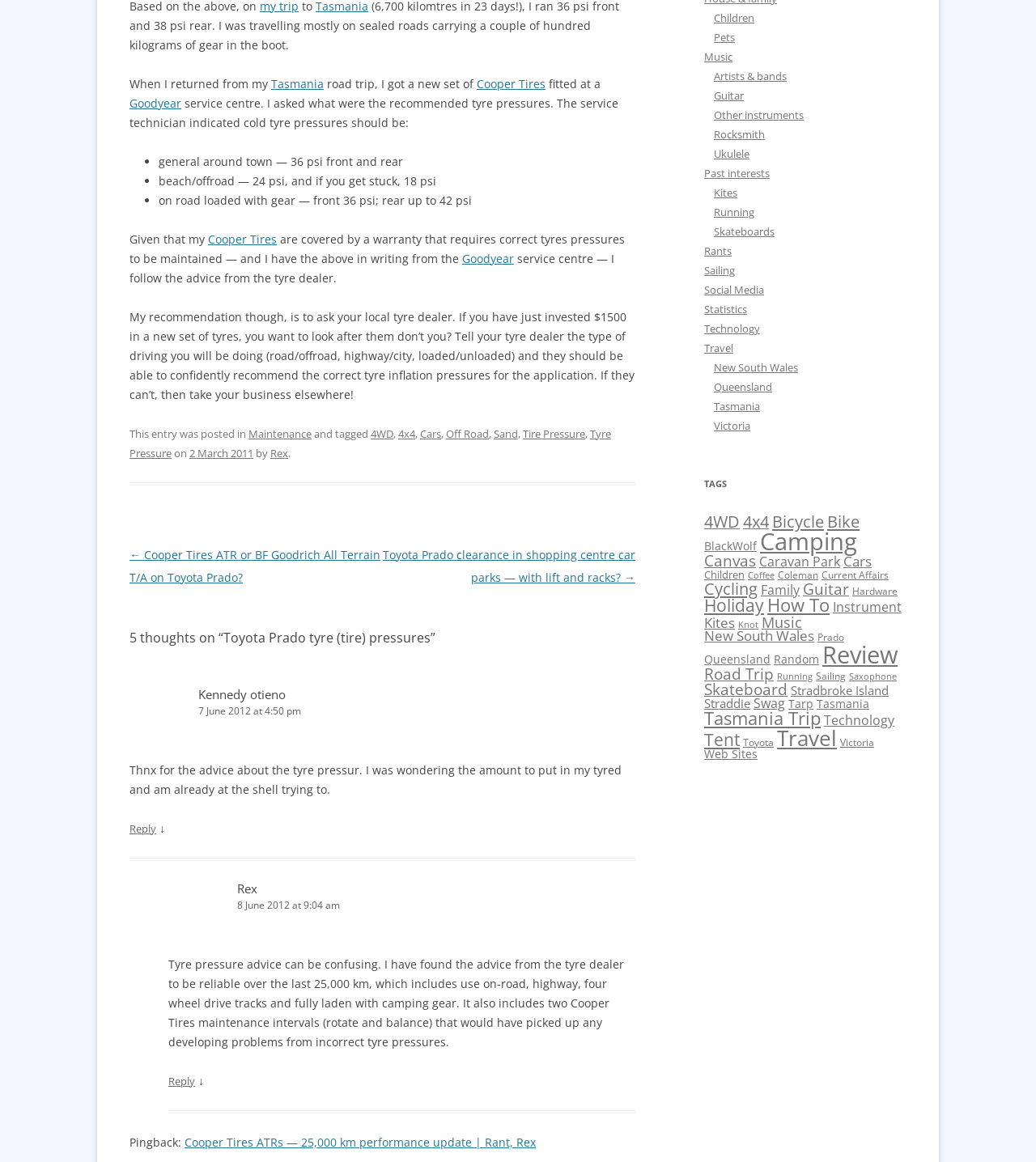Provide a brief response to the question using a single word or phrase: 
What is the recommended tyre pressure for general around town?

36 psi front and rear